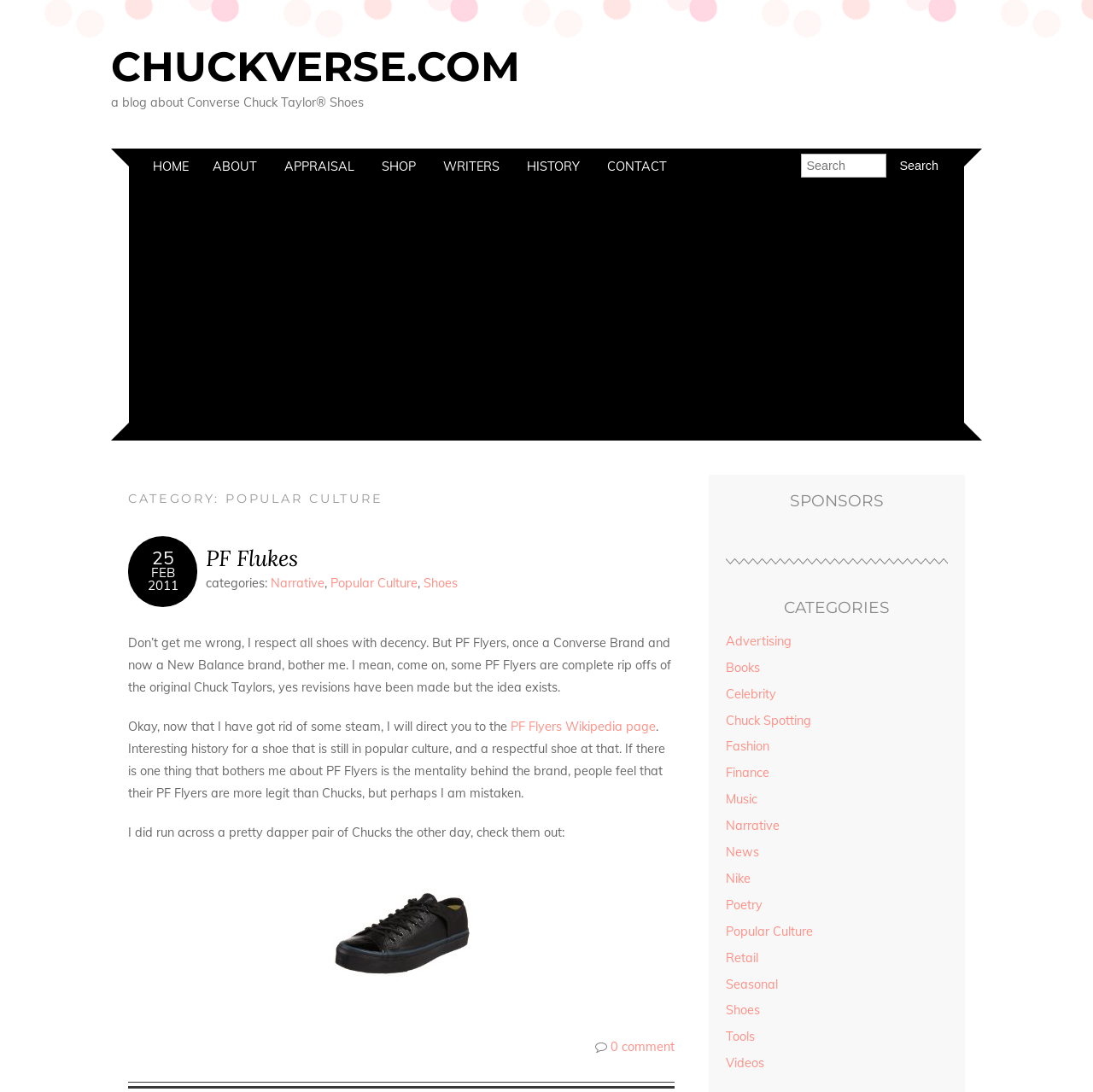Given the element description Chuck Spotting, predict the bounding box coordinates for the UI element in the webpage screenshot. The format should be (top-left x, top-left y, bottom-right x, bottom-right y), and the values should be between 0 and 1.

[0.664, 0.652, 0.742, 0.667]